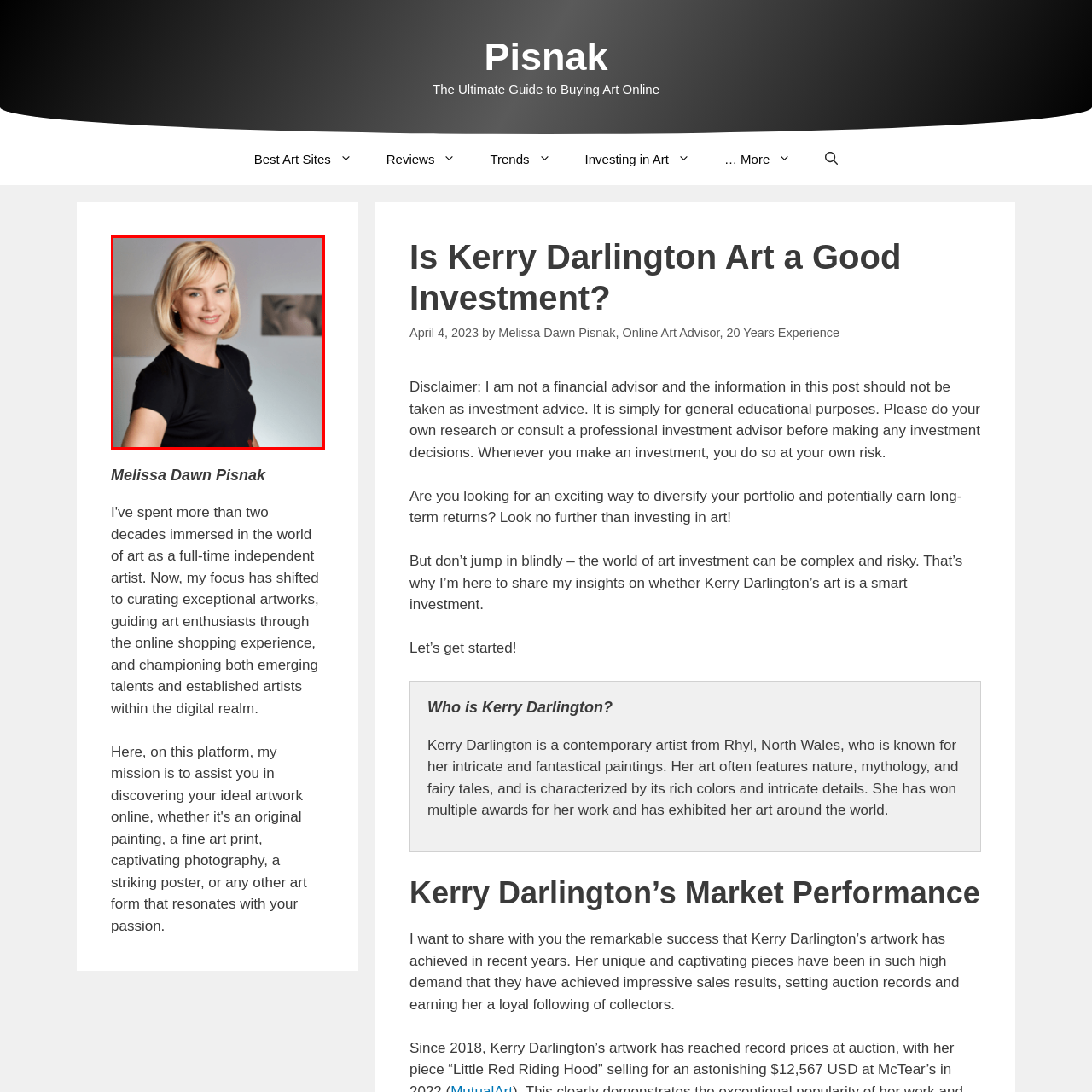Inspect the image contained by the red bounding box and answer the question with a single word or phrase:
What is Melissa's profession?

art advisor